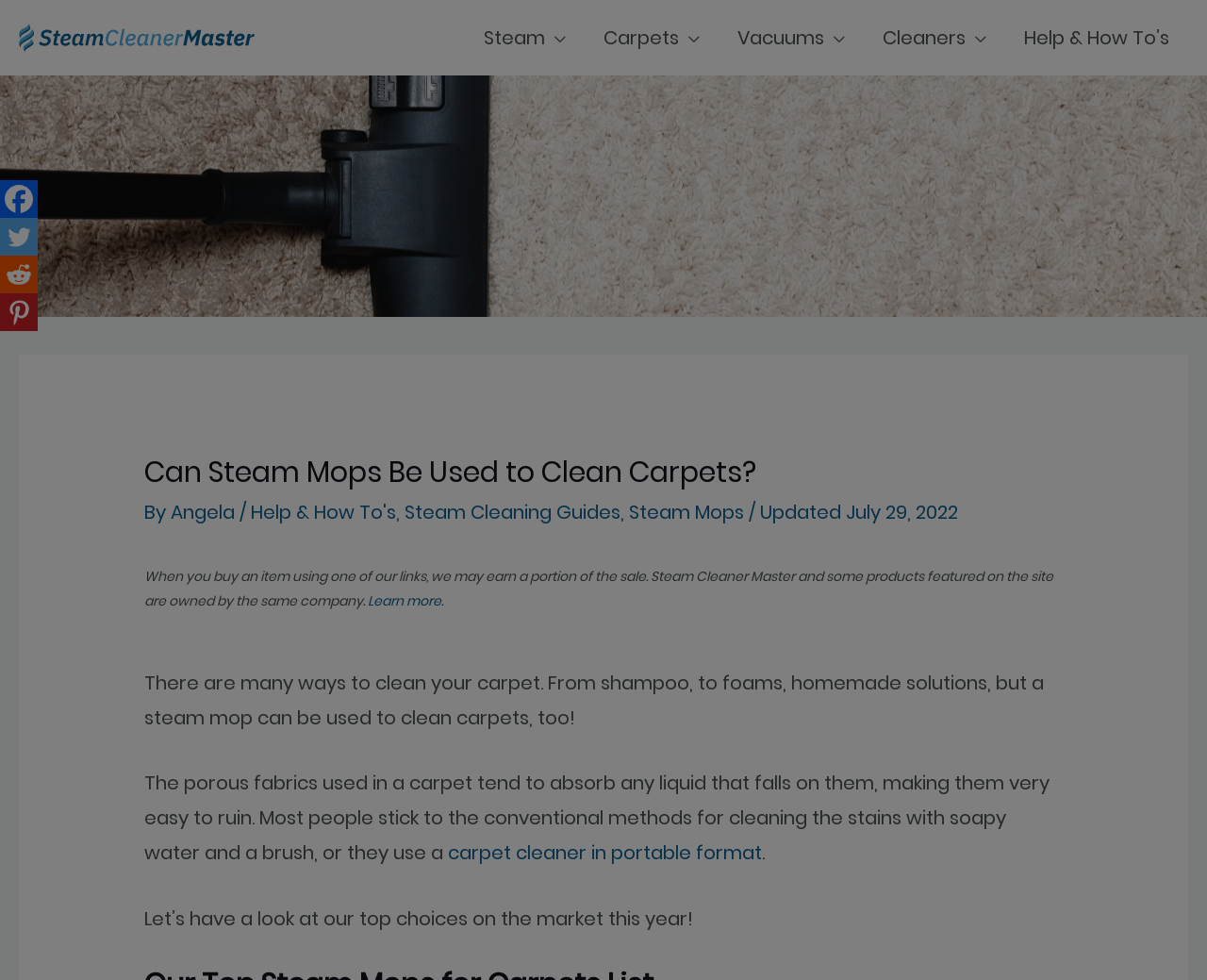How many menu toggles are there?
Using the image, respond with a single word or phrase.

4